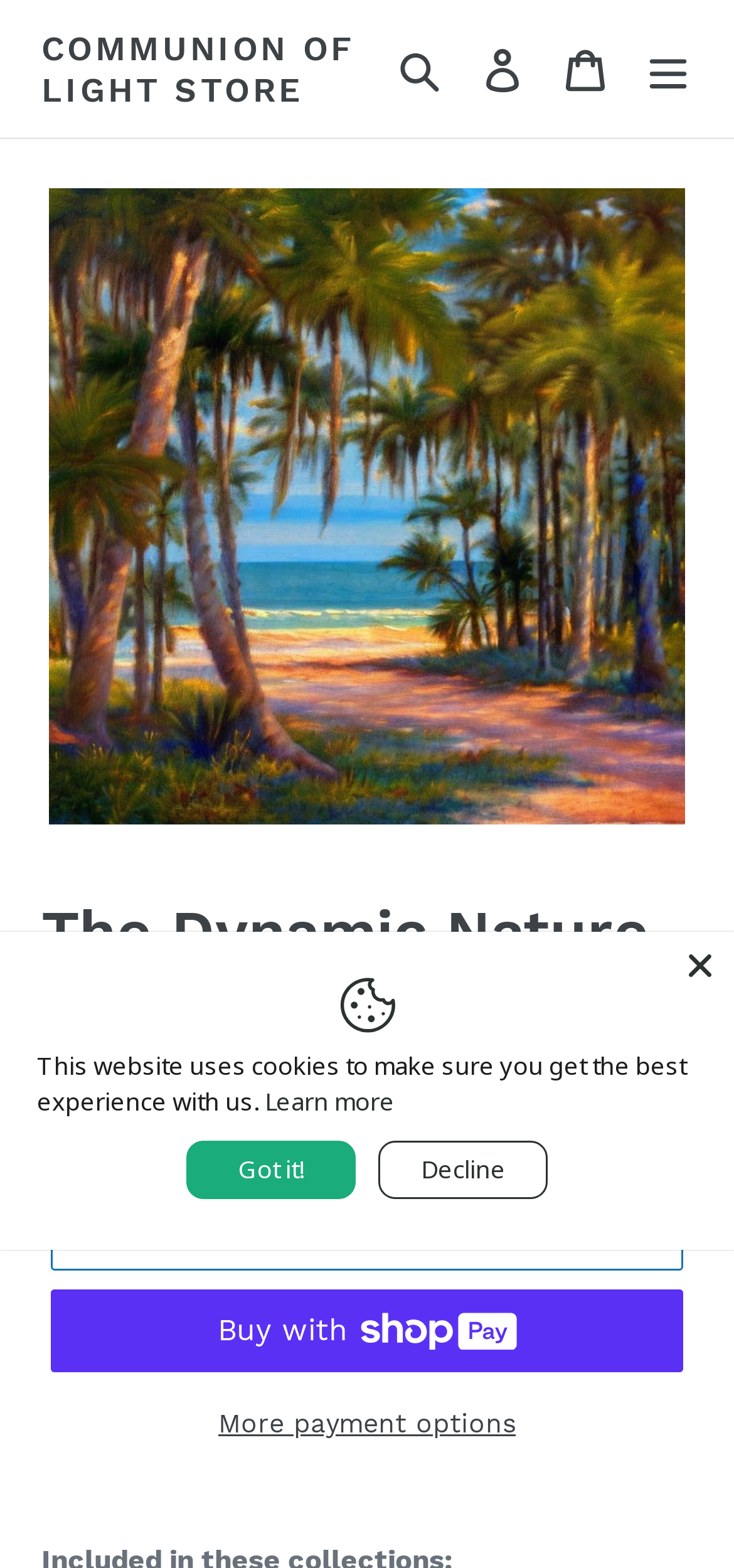How many images are there on the webpage?
Based on the visual, give a brief answer using one word or a short phrase.

4